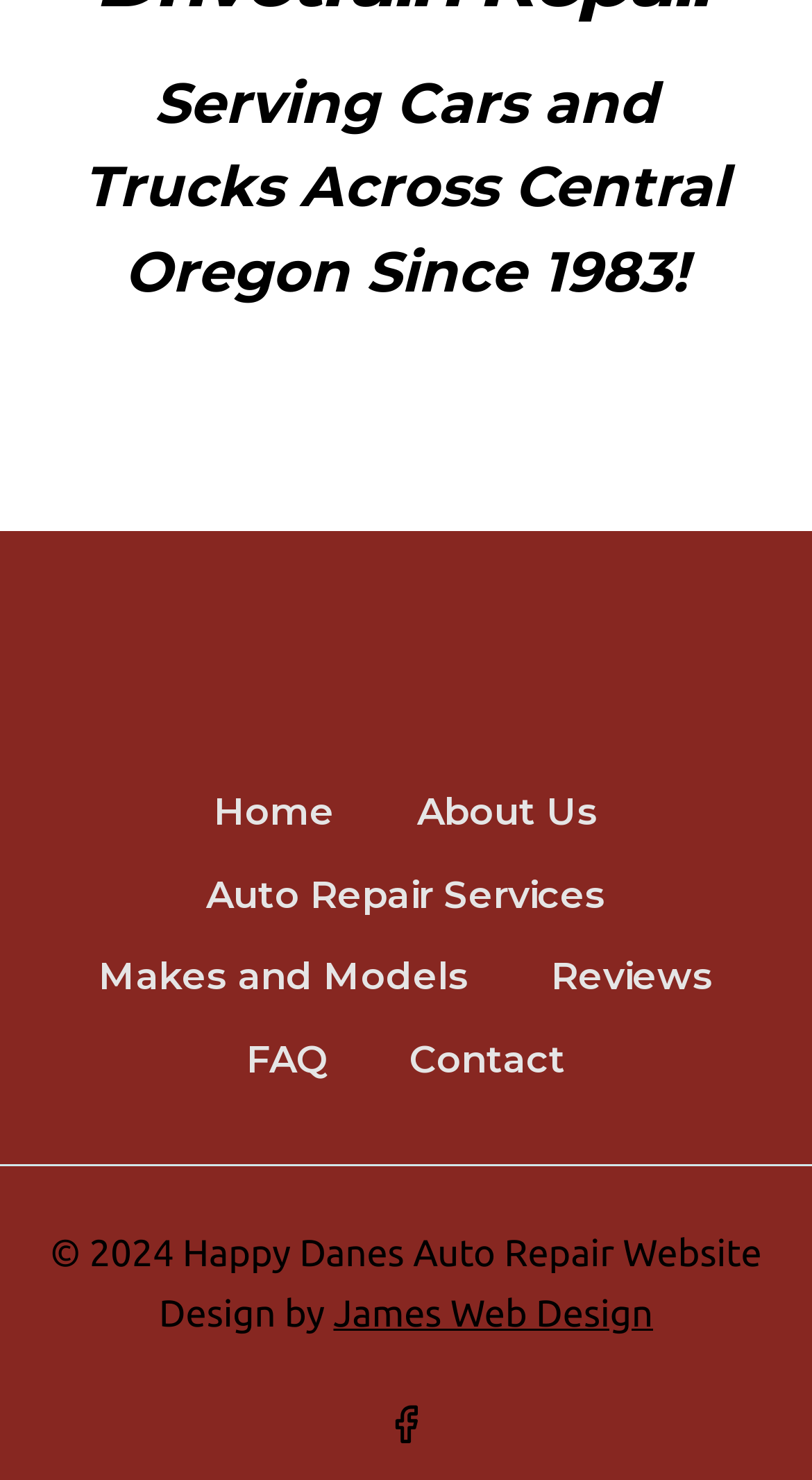Find the coordinates for the bounding box of the element with this description: "Home".

[0.213, 0.522, 0.463, 0.578]